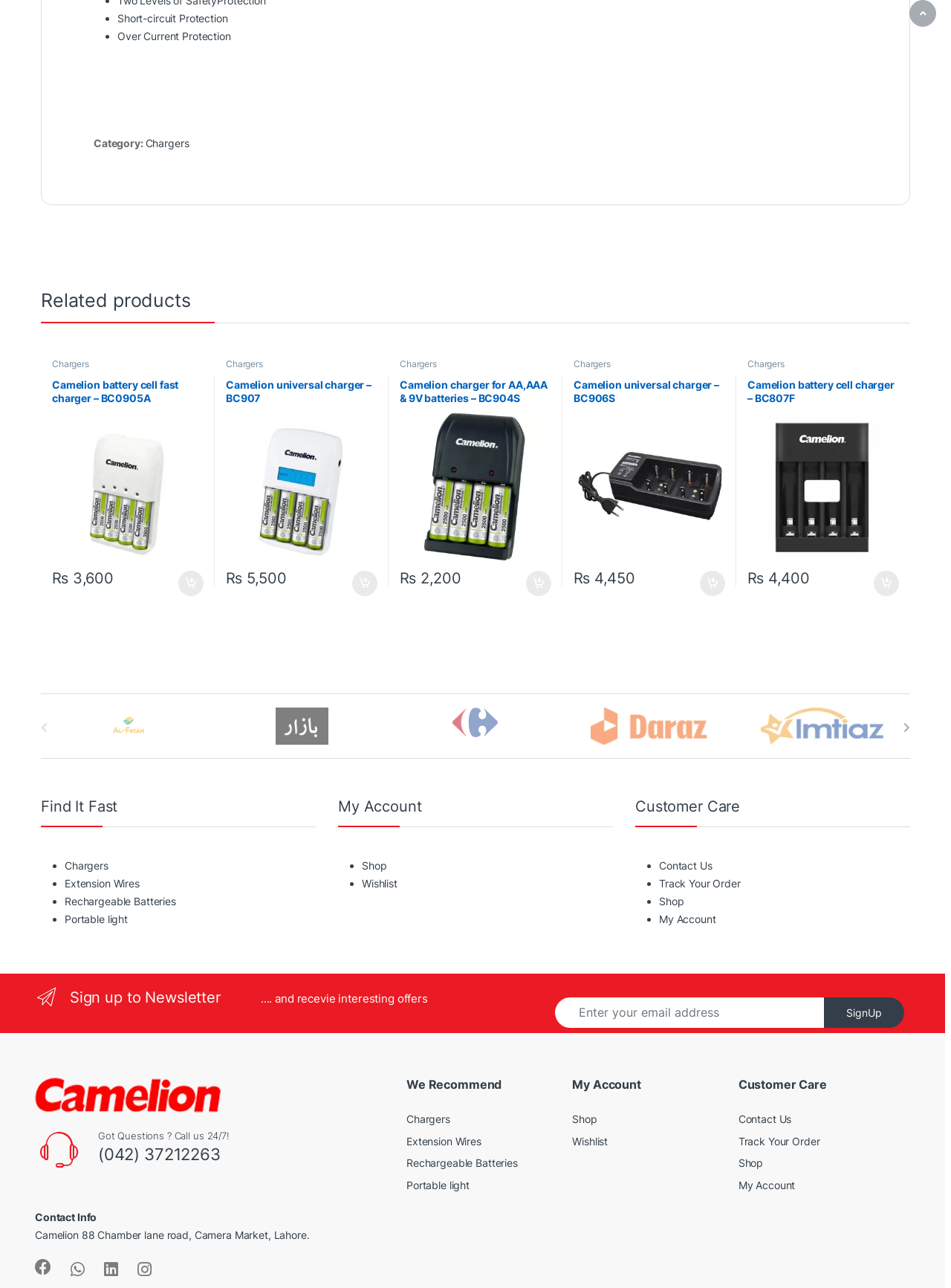For the given element description Camelion universal charger – BC907, determine the bounding box coordinates of the UI element. The coordinates should follow the format (top-left x, top-left y, bottom-right x, bottom-right y) and be within the range of 0 to 1.

[0.237, 0.288, 0.397, 0.431]